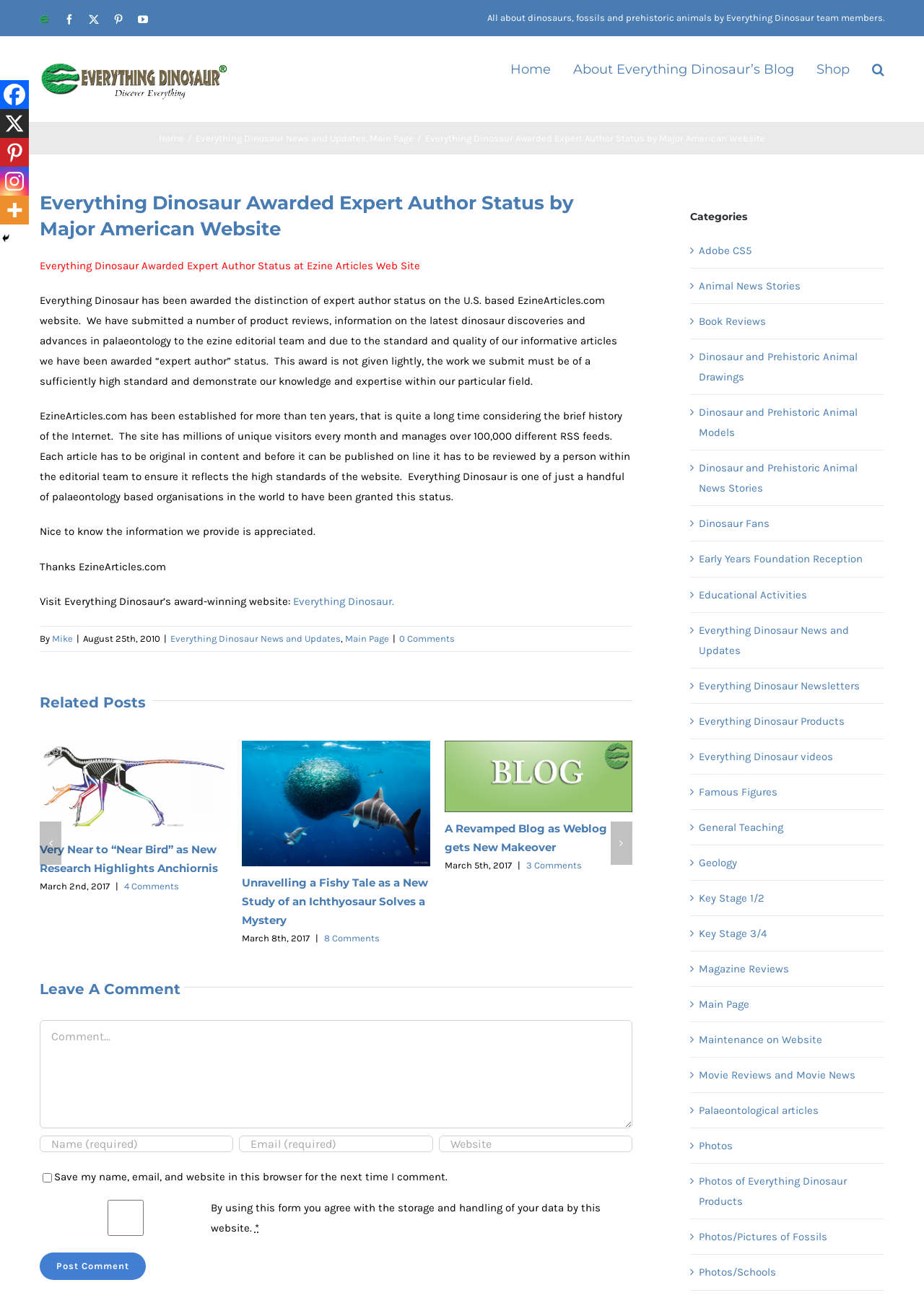Please determine the bounding box of the UI element that matches this description: aria-label="URL" name="url" placeholder="Website". The coordinates should be given as (top-left x, top-left y, bottom-right x, bottom-right y), with all values between 0 and 1.

[0.475, 0.874, 0.684, 0.887]